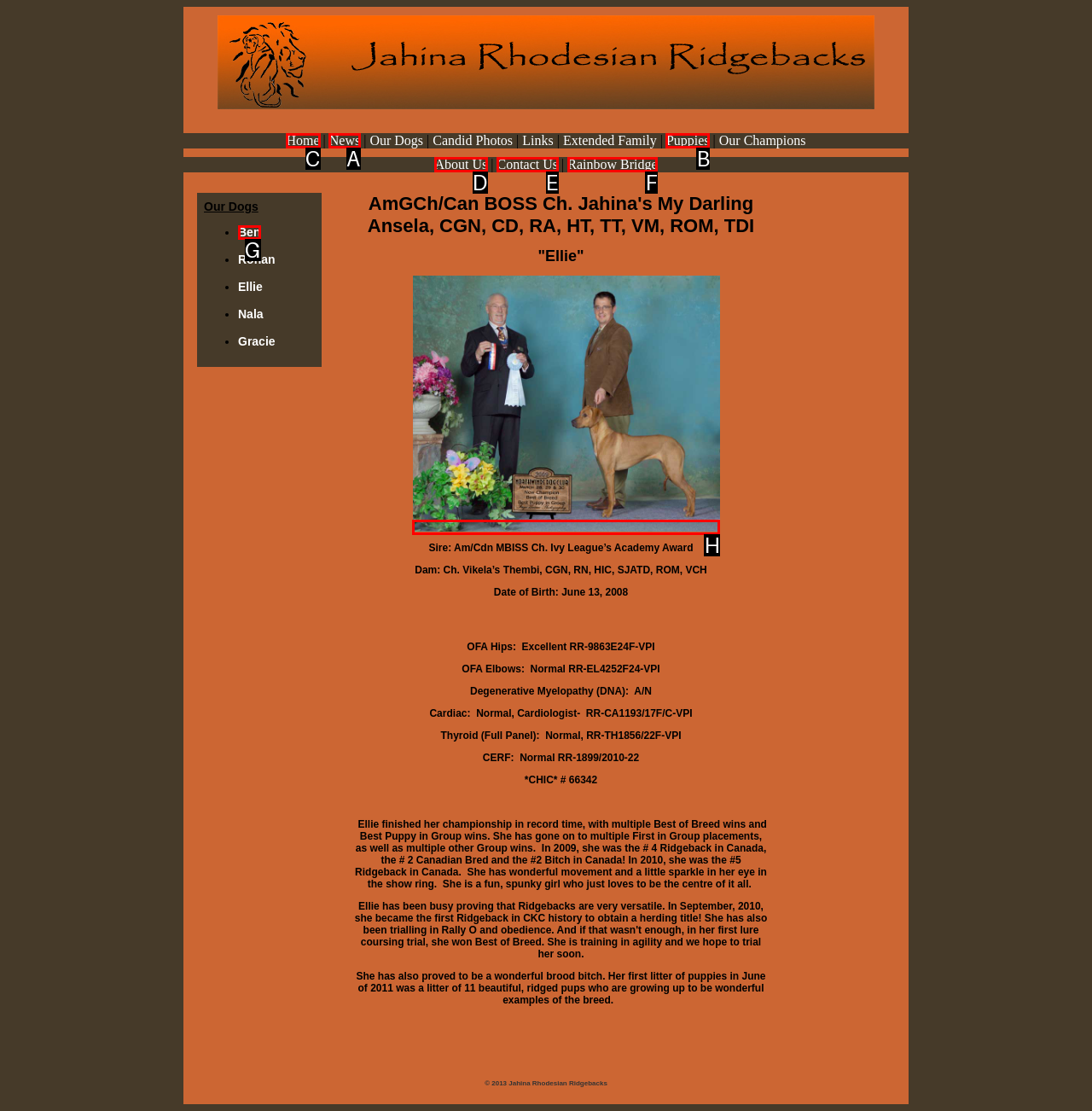Show which HTML element I need to click to perform this task: Click on the 'Home' link Answer with the letter of the correct choice.

C